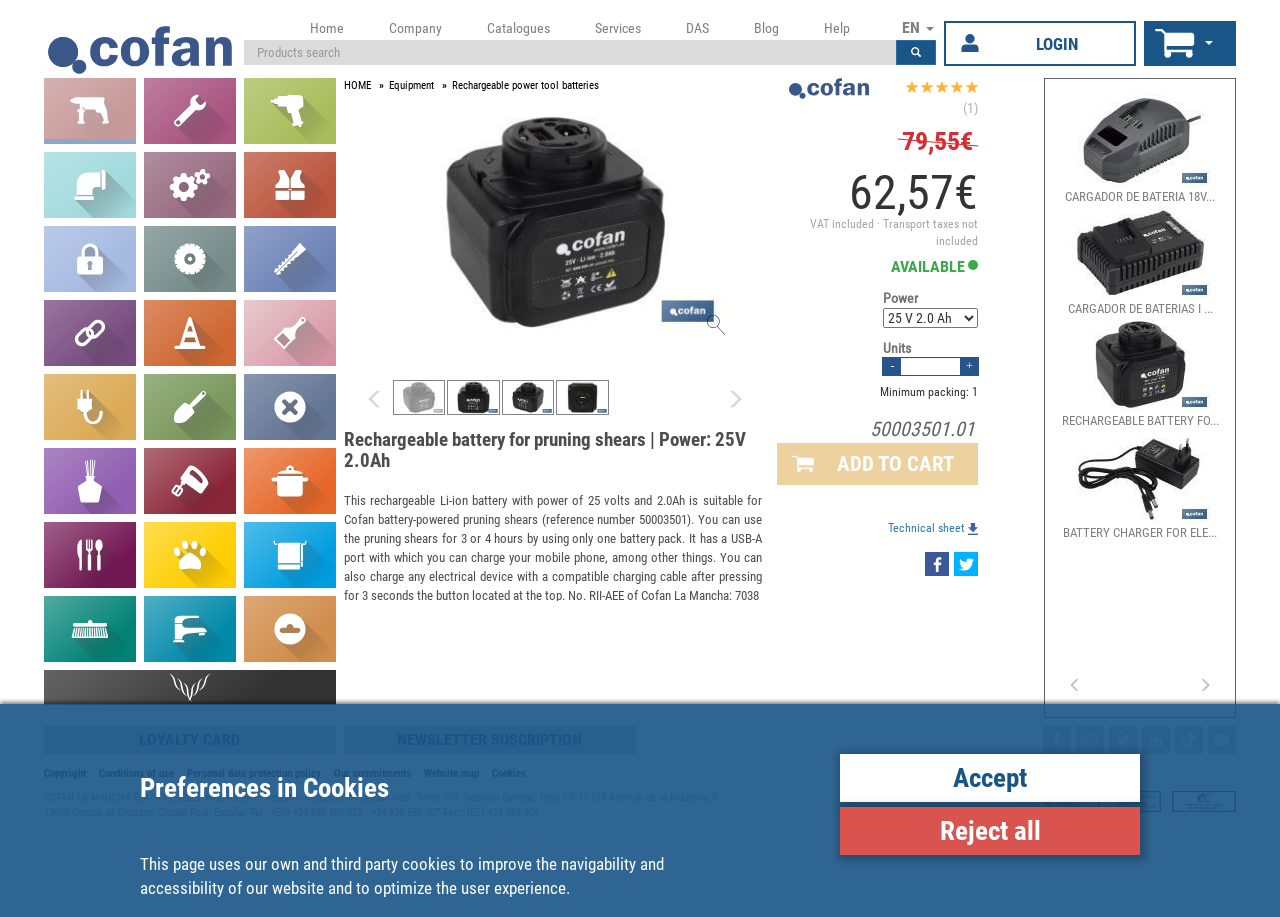Provide a one-word or short-phrase response to the question:
What is the reference number of the Cofan battery-powered pruning shears?

50003501